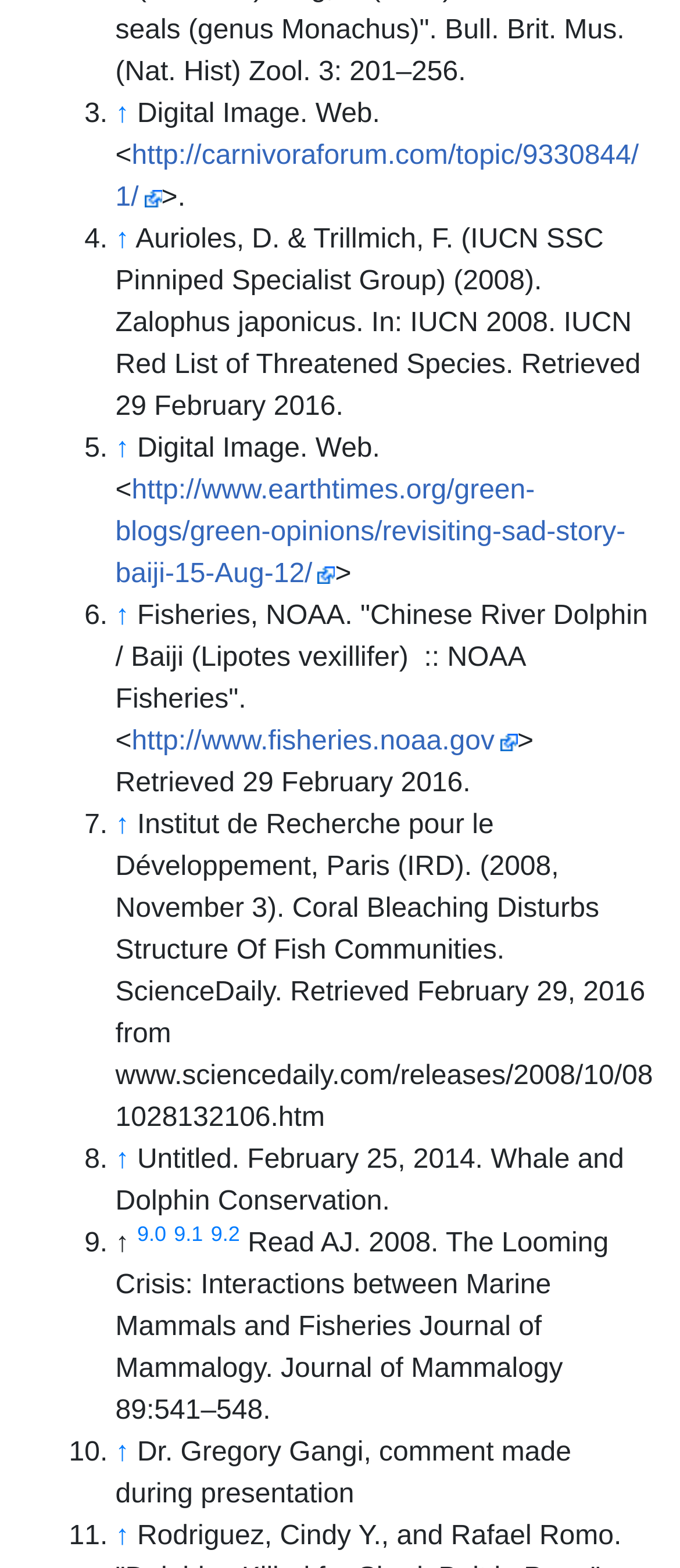Locate the bounding box coordinates of the element that should be clicked to fulfill the instruction: "Explore Data Recovery category".

None